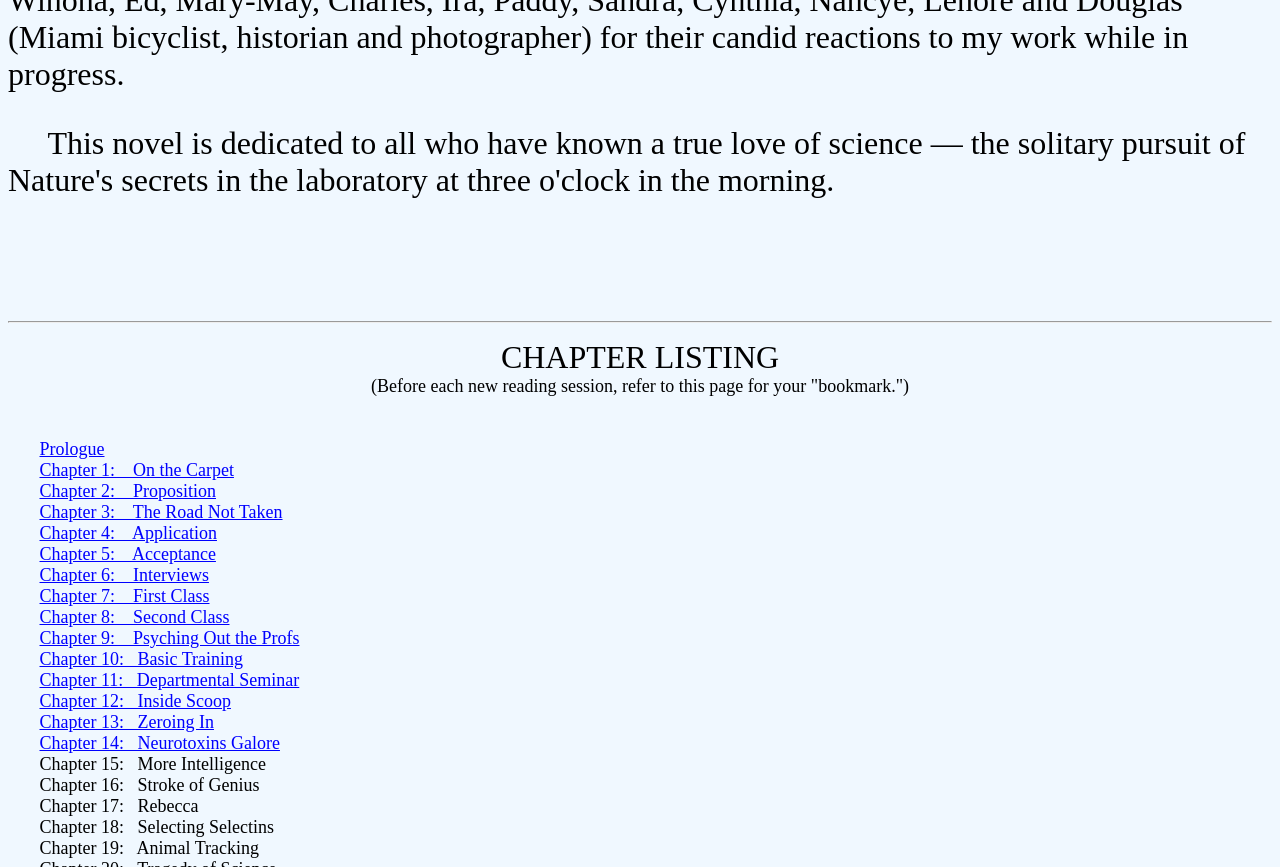Can you specify the bounding box coordinates for the region that should be clicked to fulfill this instruction: "Go to Prologue".

[0.031, 0.506, 0.082, 0.529]